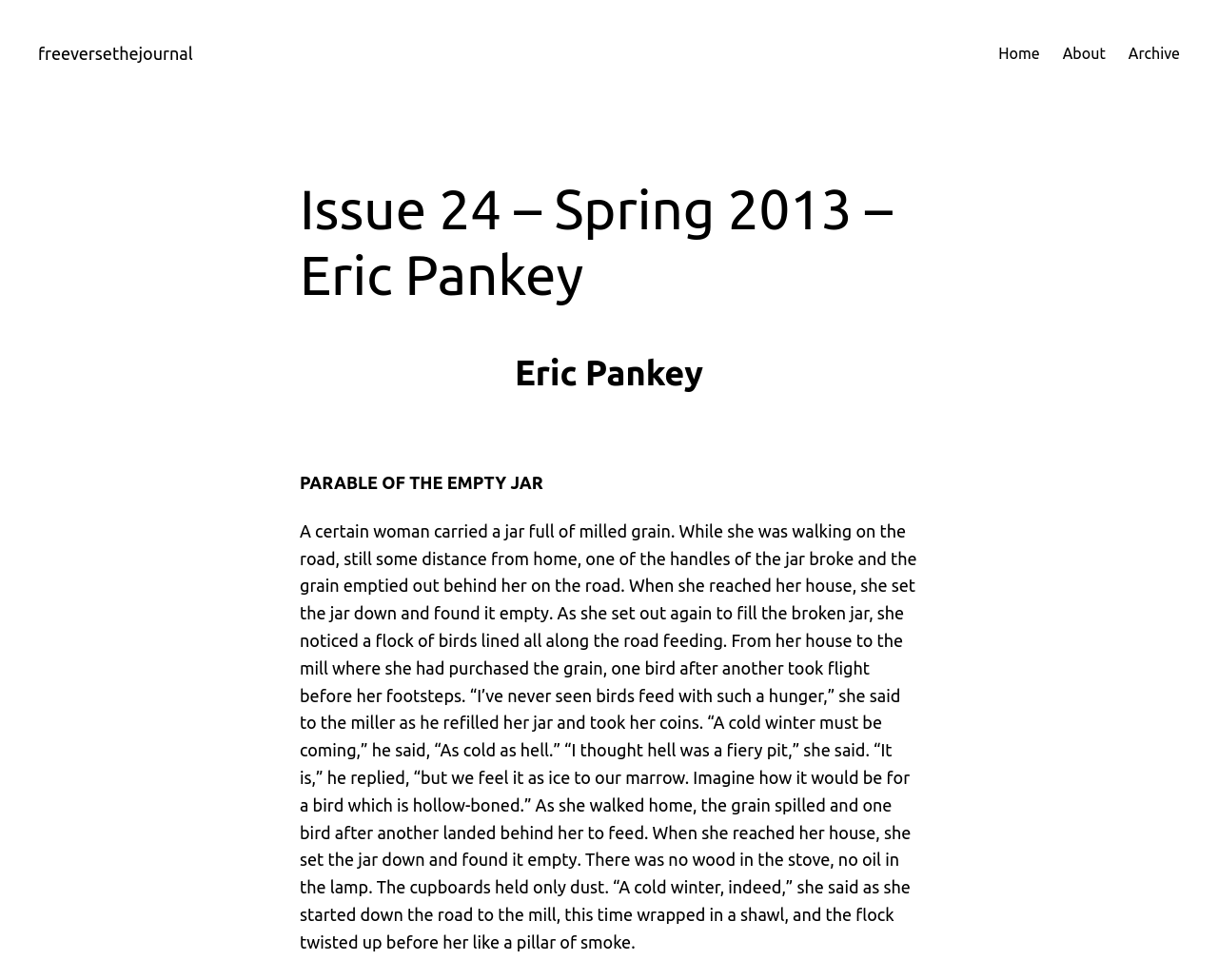What is the name of the author?
Refer to the image and provide a detailed answer to the question.

The webpage has a heading 'Issue 24 – Spring 2013 – Eric Pankey' which suggests that Eric Pankey is the author of the content on this webpage.